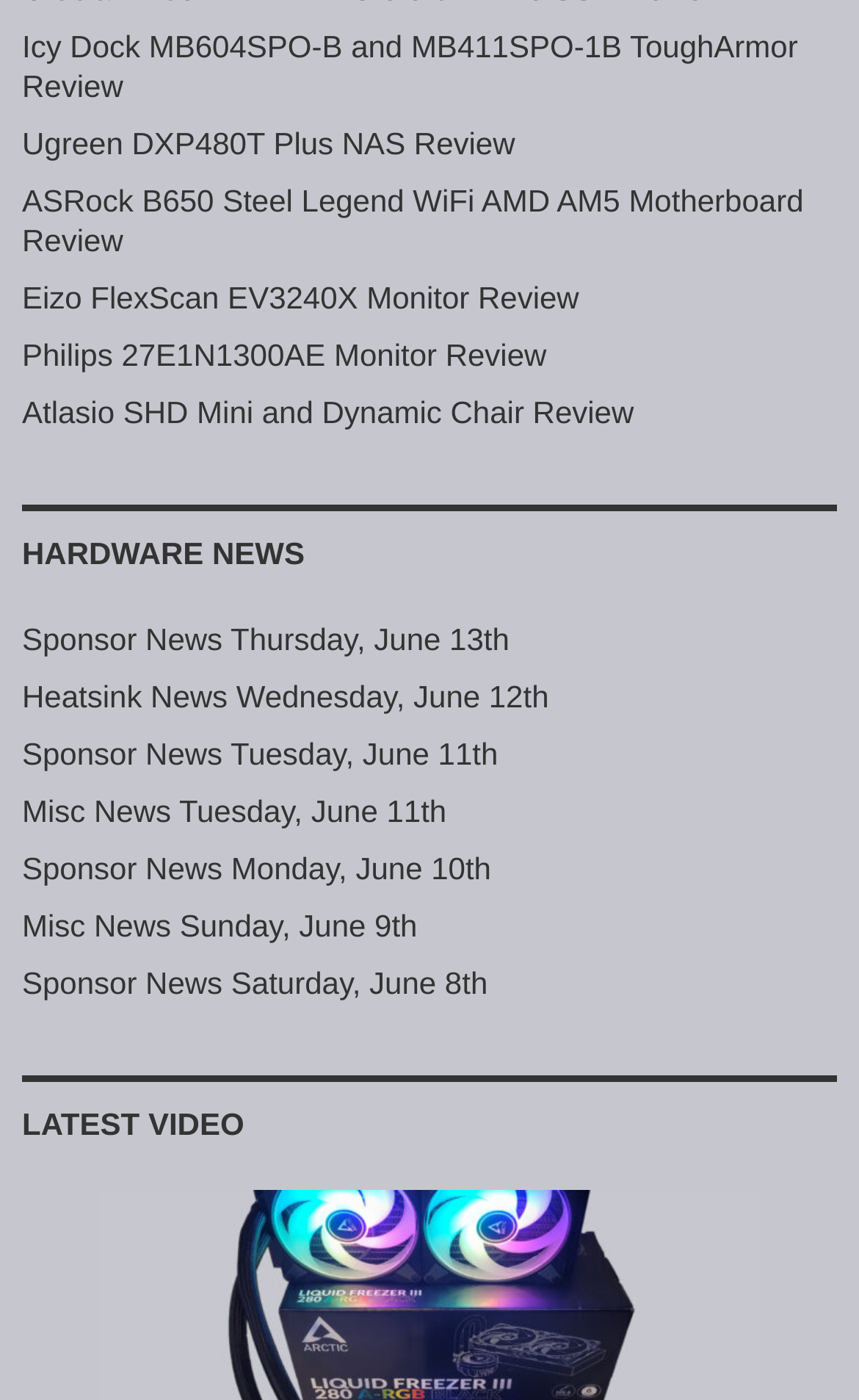Determine the bounding box coordinates of the section I need to click to execute the following instruction: "Check the latest hardware news". Provide the coordinates as four float numbers between 0 and 1, i.e., [left, top, right, bottom].

[0.026, 0.361, 0.974, 0.414]